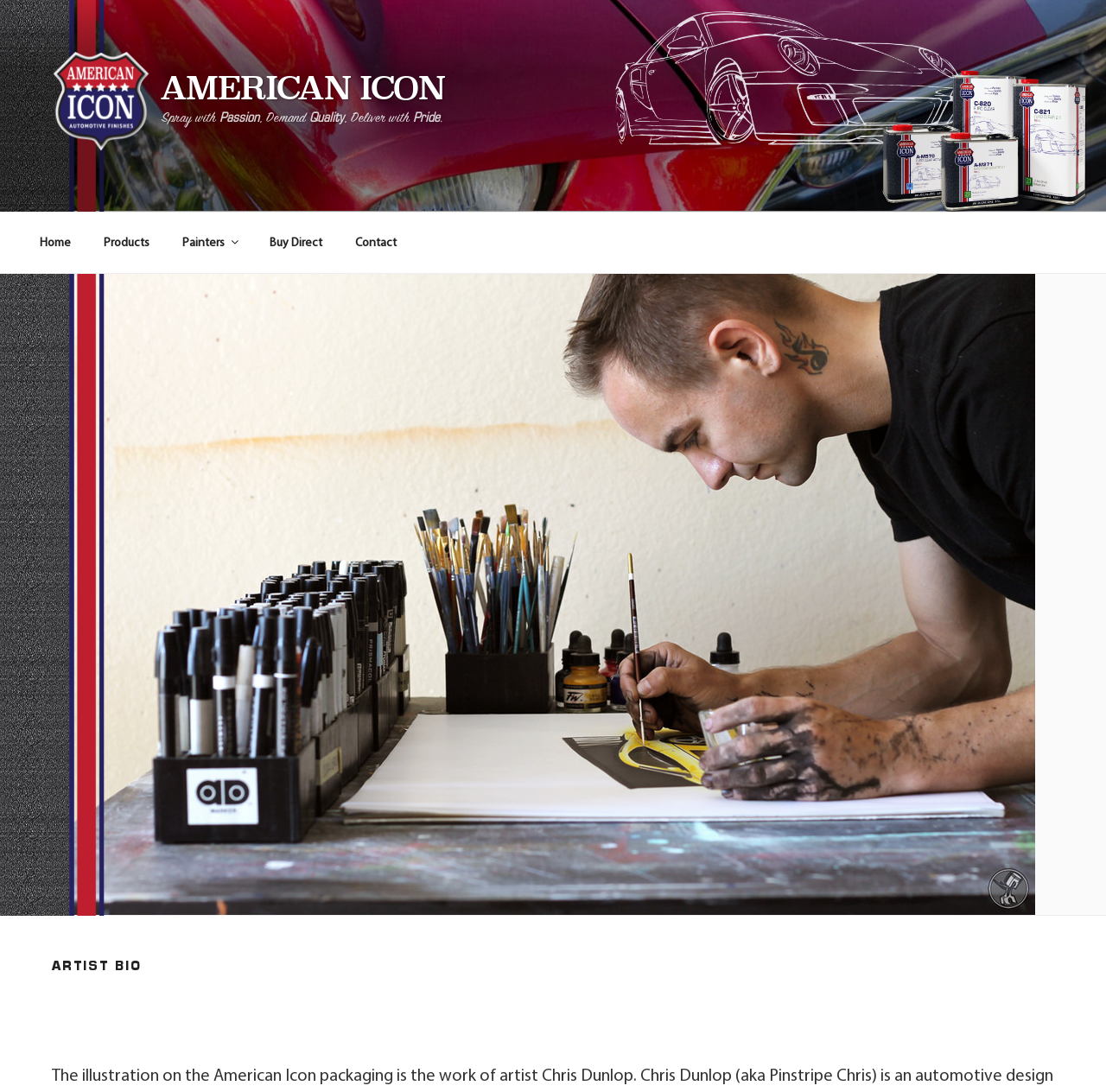Specify the bounding box coordinates of the region I need to click to perform the following instruction: "Click the link to read the open letter to Herman Van Rompuy". The coordinates must be four float numbers in the range of 0 to 1, i.e., [left, top, right, bottom].

None